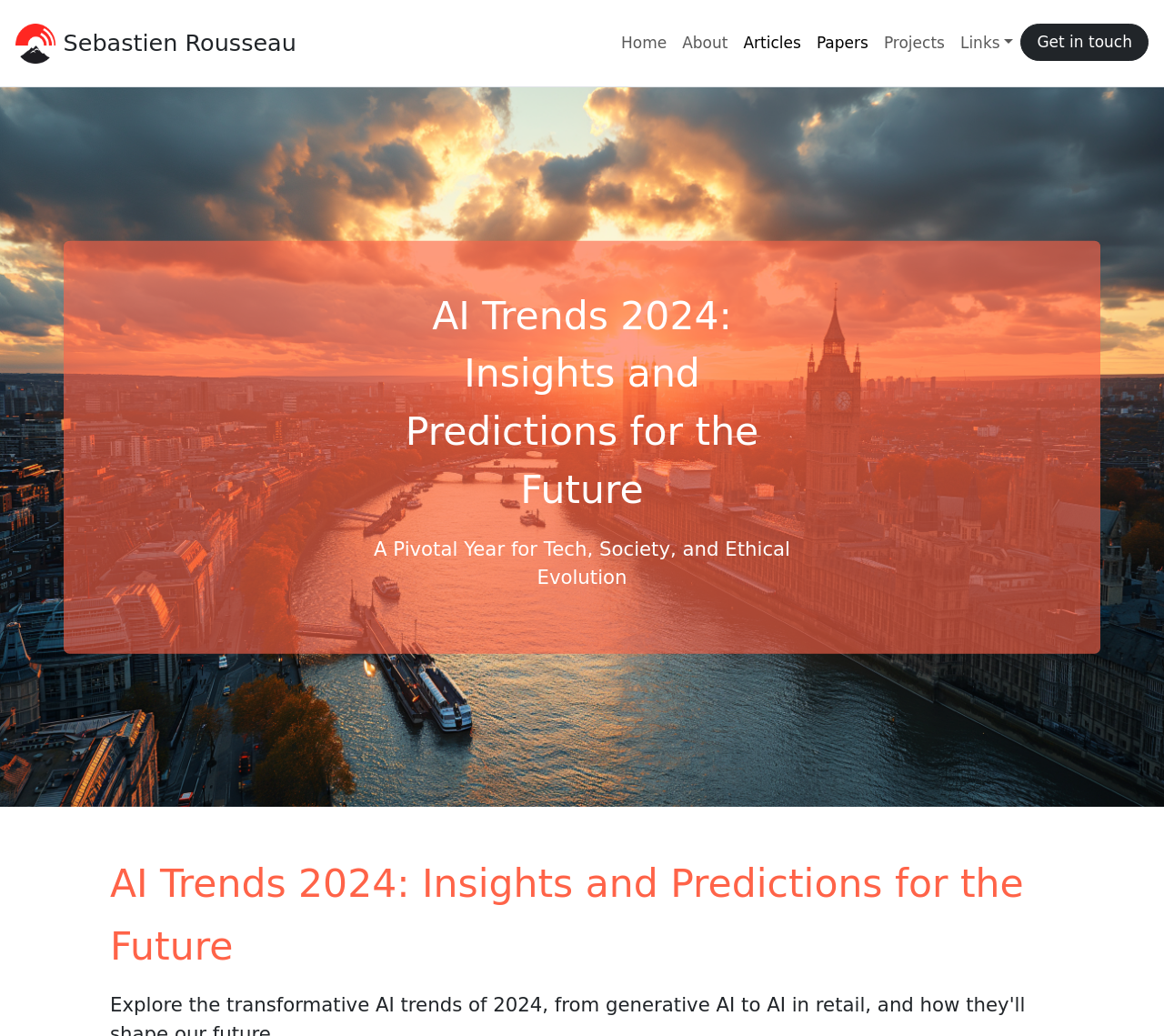What is the title of the main section?
Answer briefly with a single word or phrase based on the image.

AI Trends 2024